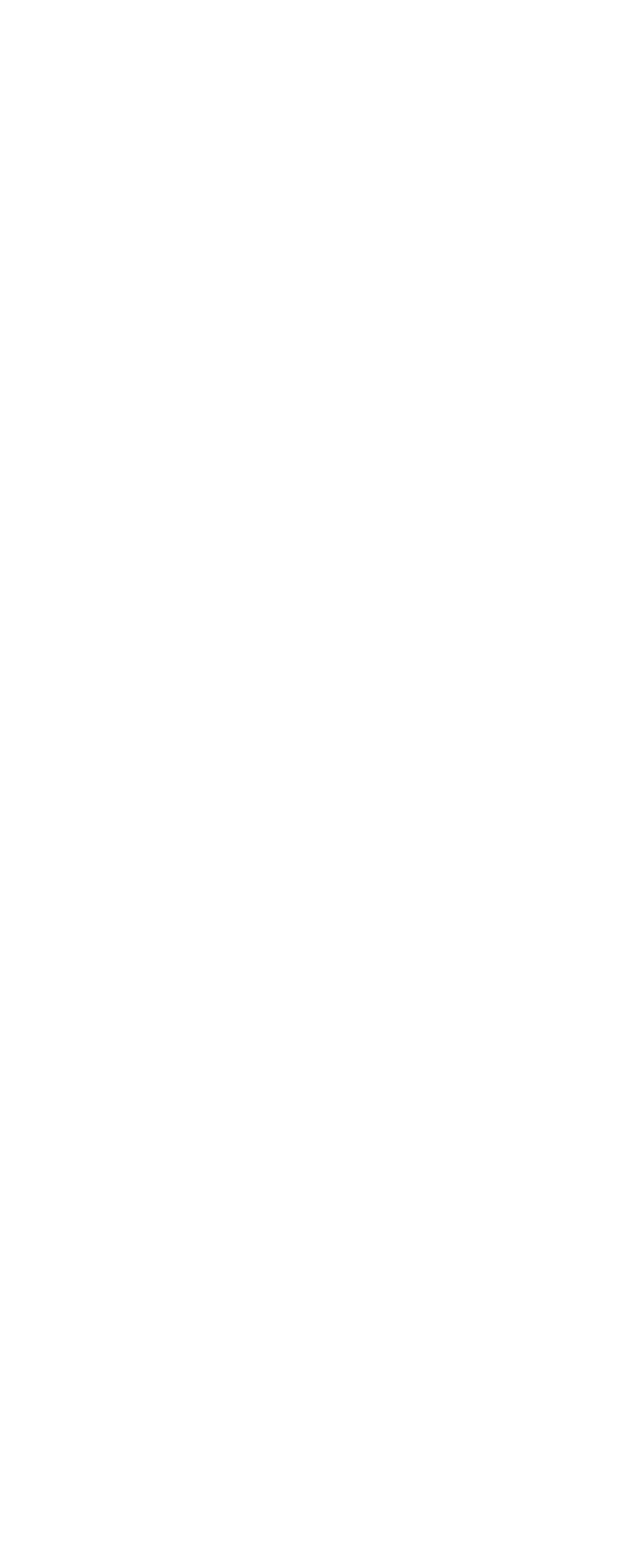Extract the bounding box for the UI element that matches this description: "OKR".

[0.147, 0.195, 0.24, 0.216]